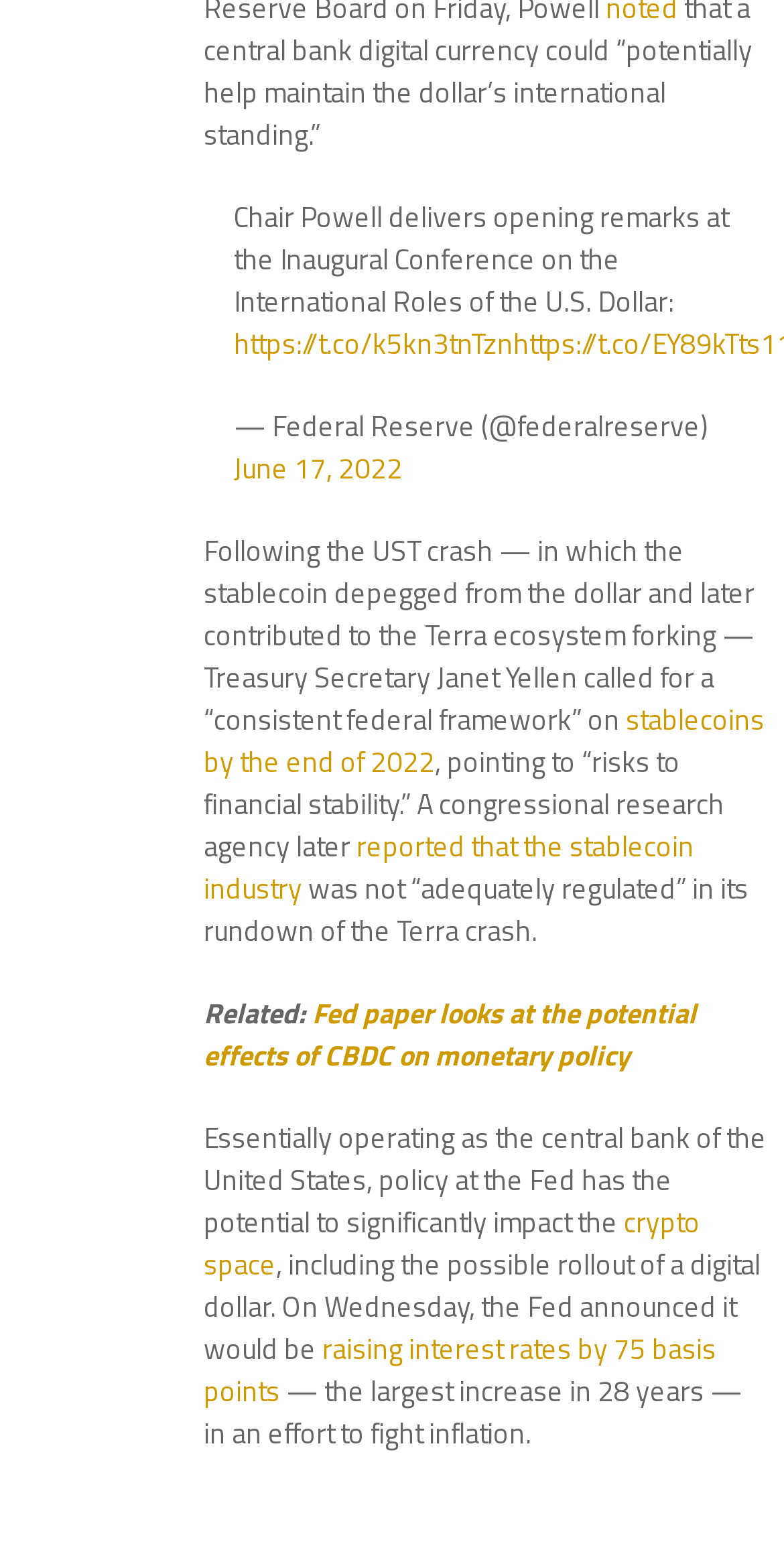What is the purpose of raising interest rates?
Provide a well-explained and detailed answer to the question.

According to the webpage, the Fed is raising interest rates by 75 basis points, the largest increase in 28 years, in an effort to fight inflation, indicating that the primary goal of this action is to control inflation.